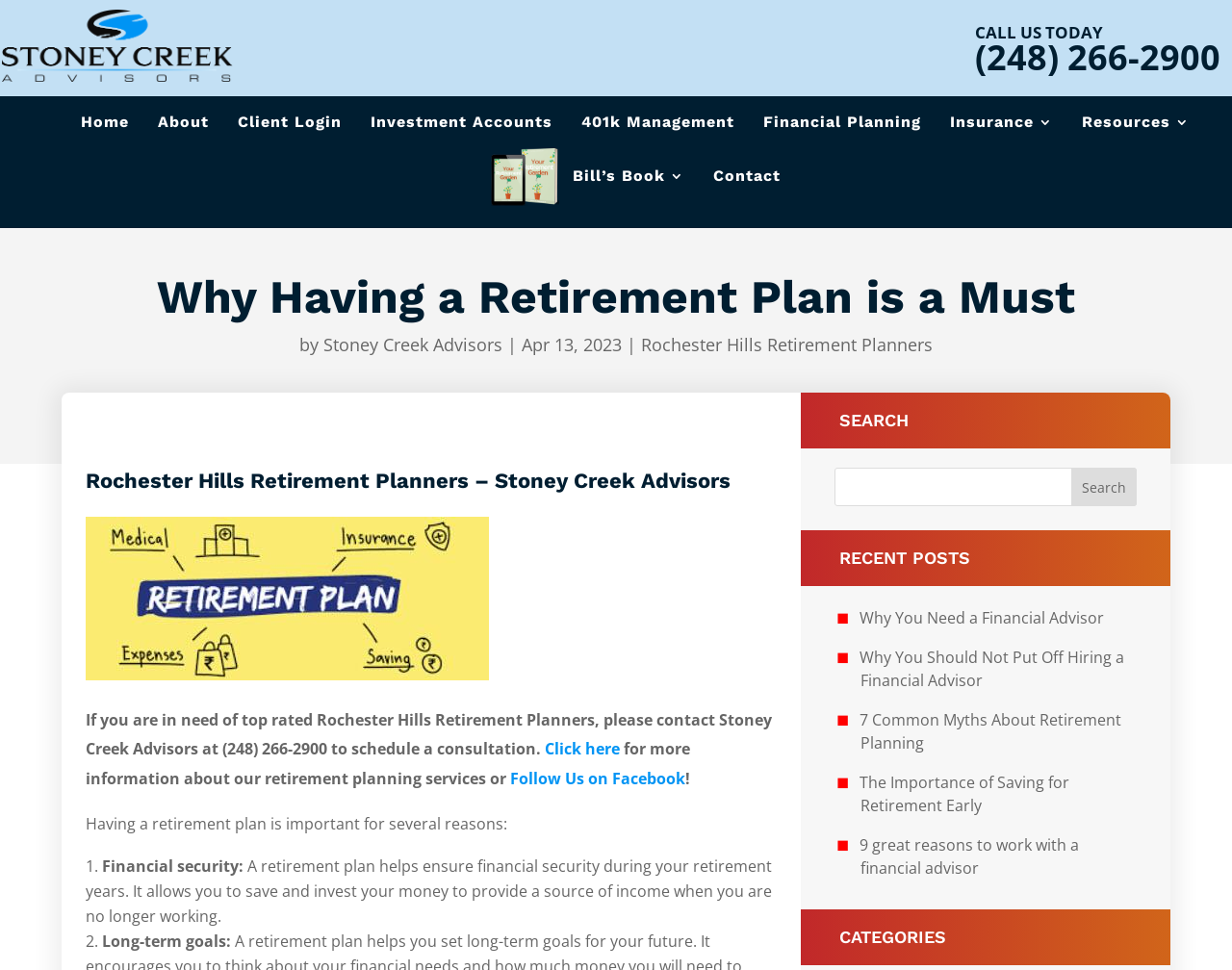How many links are there in the navigation menu?
Using the visual information, reply with a single word or short phrase.

7